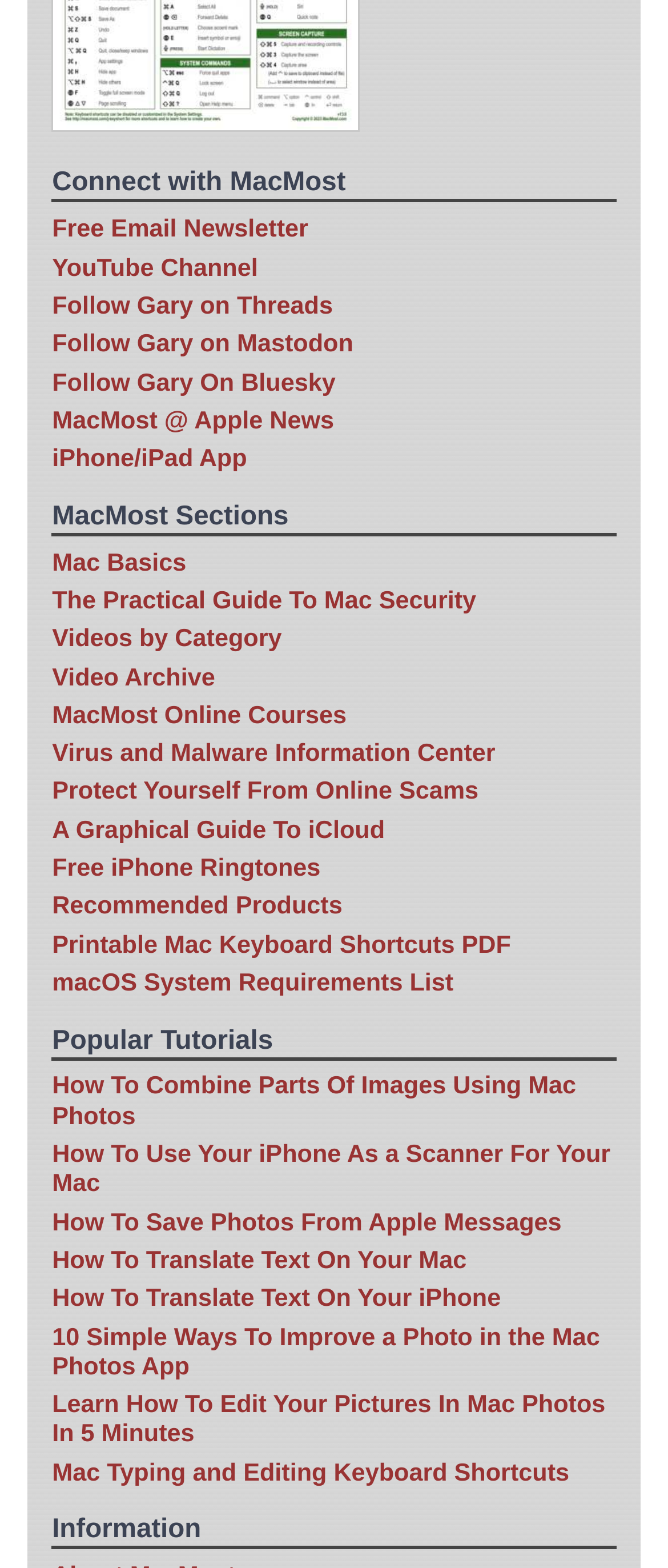Identify the coordinates of the bounding box for the element that must be clicked to accomplish the instruction: "View Video Archive".

[0.078, 0.424, 0.322, 0.441]